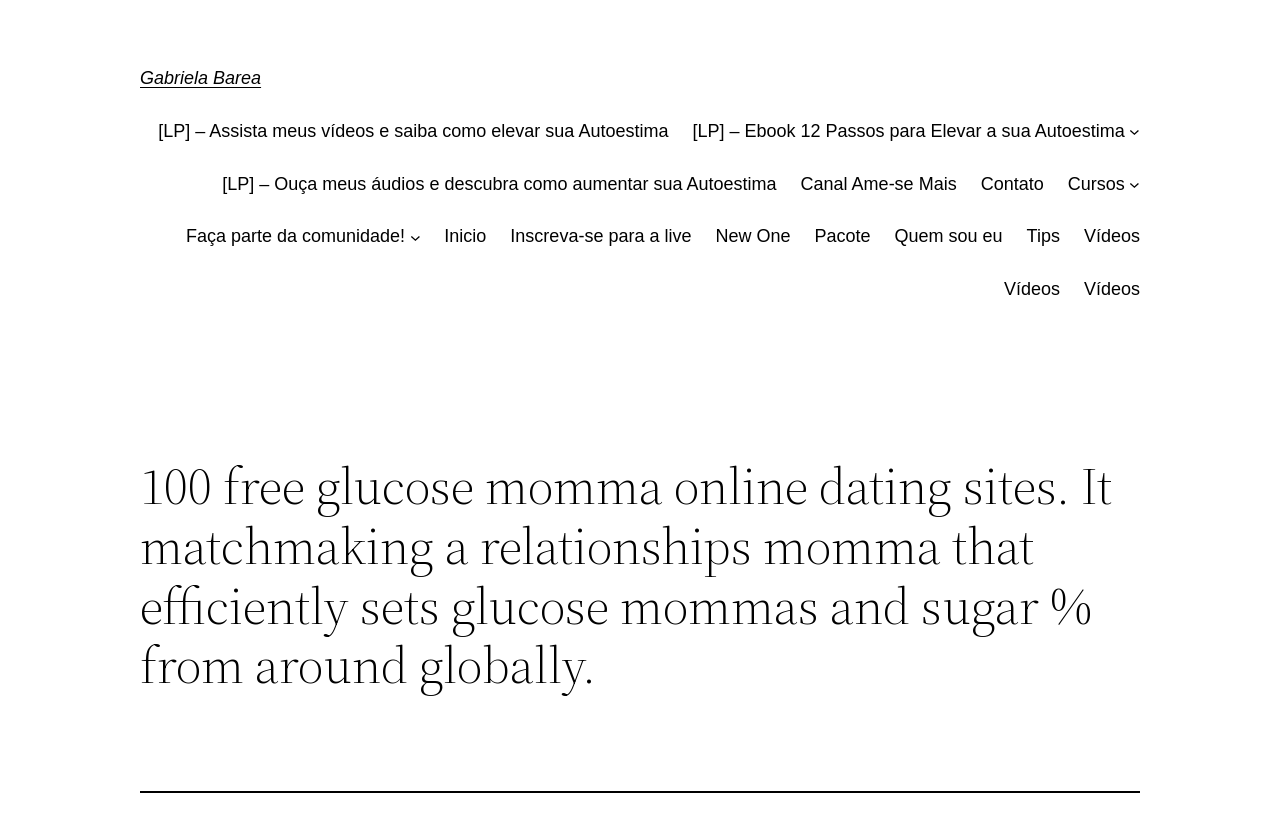Given the webpage screenshot and the description, determine the bounding box coordinates (top-left x, top-left y, bottom-right x, bottom-right y) that define the location of the UI element matching this description: Severo Ochoa - Explore Speech

None